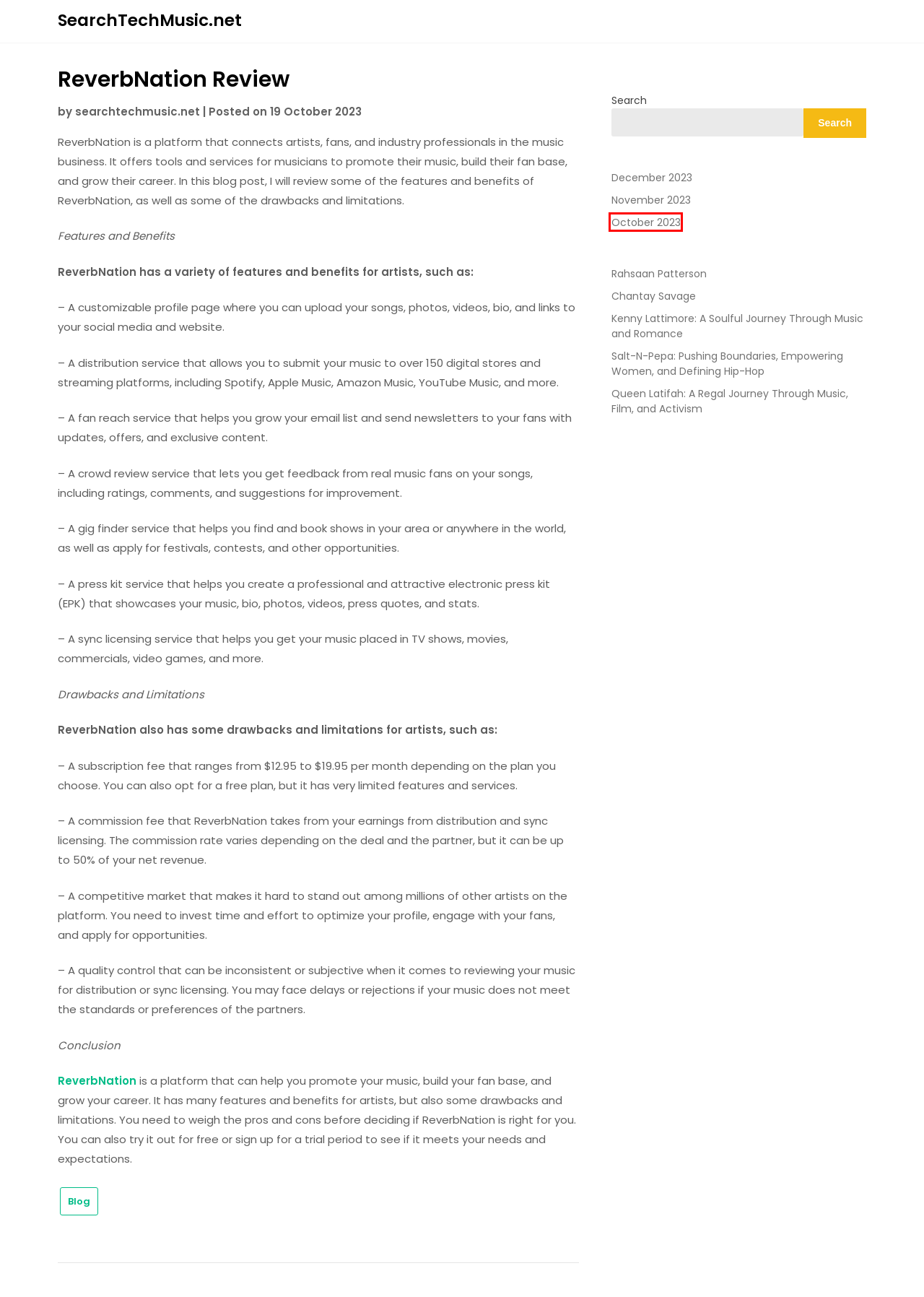You are presented with a screenshot of a webpage that includes a red bounding box around an element. Determine which webpage description best matches the page that results from clicking the element within the red bounding box. Here are the candidates:
A. Chantay Savage – SearchTechMusic.net
B. Queen Latifah: A Regal Journey Through Music, Film, and Activism – SearchTechMusic.net
C. October 2023 – SearchTechMusic.net
D. Rahsaan Patterson – SearchTechMusic.net
E. Kenny Lattimore: A Soulful Journey Through Music and Romance – SearchTechMusic.net
F. searchtechmusic.net – SearchTechMusic.net
G. Salt-N-Pepa: Pushing Boundaries, Empowering Women, and Defining Hip-Hop – SearchTechMusic.net
H. SearchTechMusic.net – Blogs About Music & Technology

C